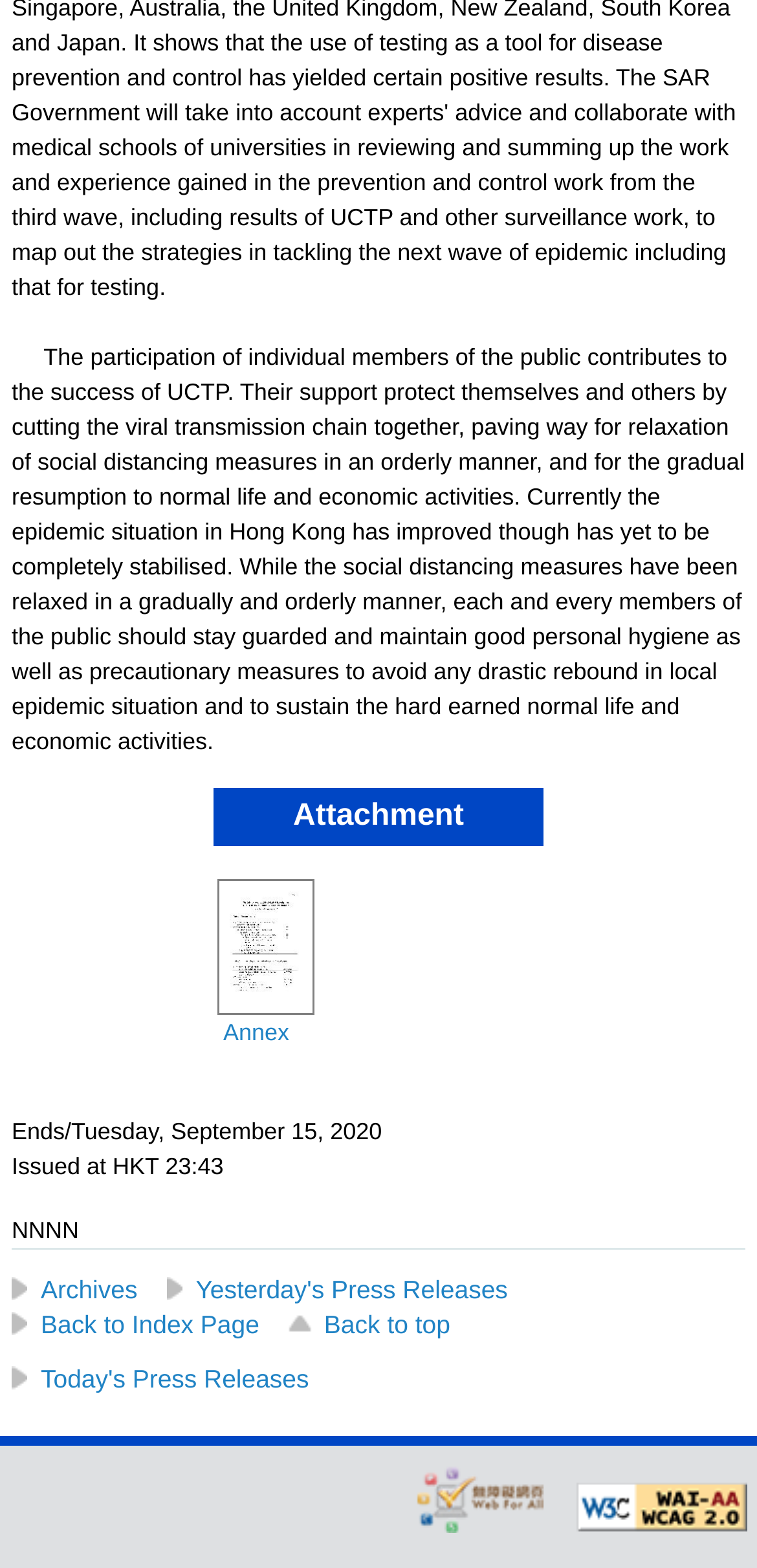Determine the bounding box coordinates of the section I need to click to execute the following instruction: "View Today's Press Releases". Provide the coordinates as four float numbers between 0 and 1, i.e., [left, top, right, bottom].

[0.015, 0.87, 0.408, 0.888]